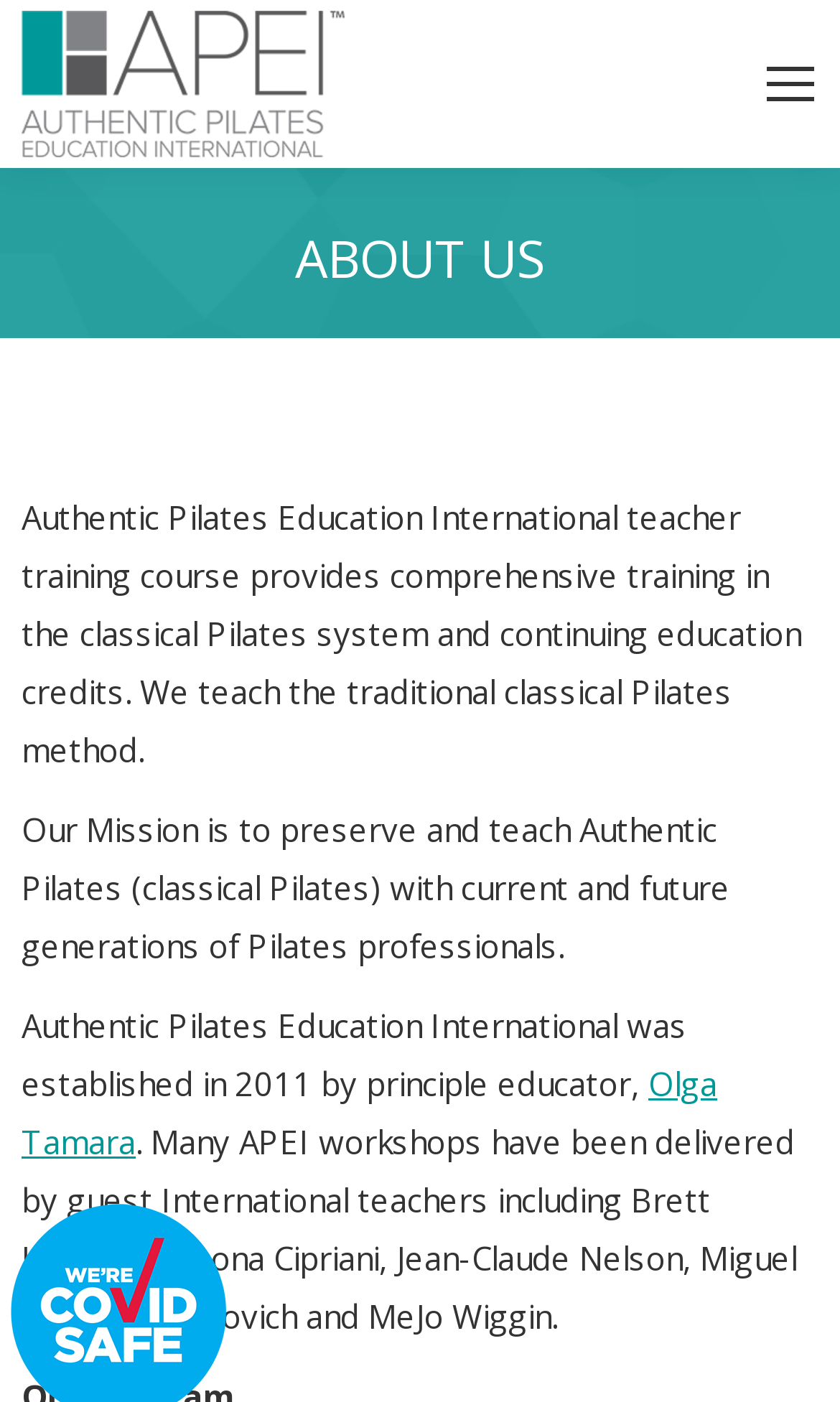What is the name of the organization?
Relying on the image, give a concise answer in one word or a brief phrase.

Authentic Pilates Education International